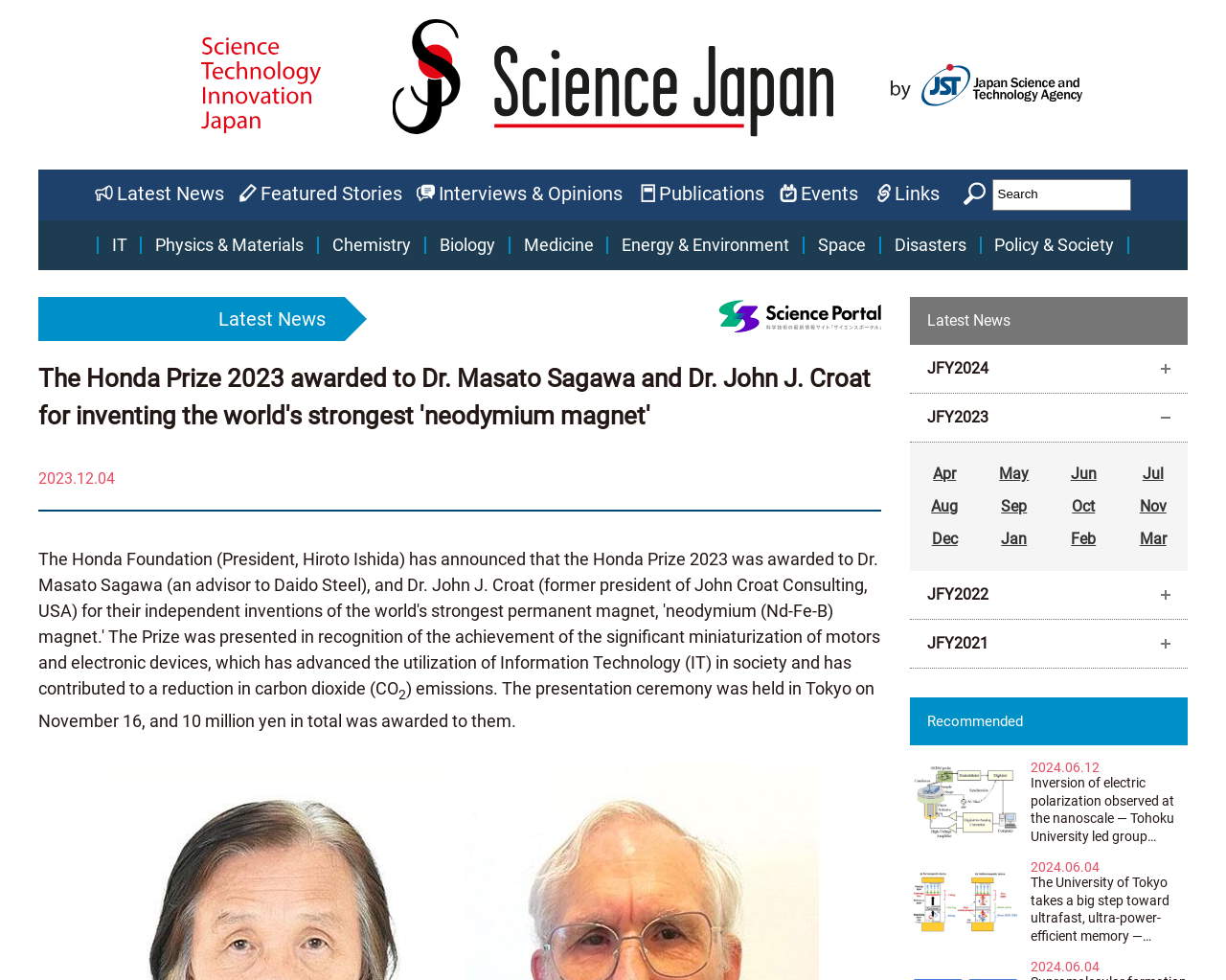What is the category of the news story about Tohoku University?
Give a single word or phrase answer based on the content of the image.

Physics & Materials